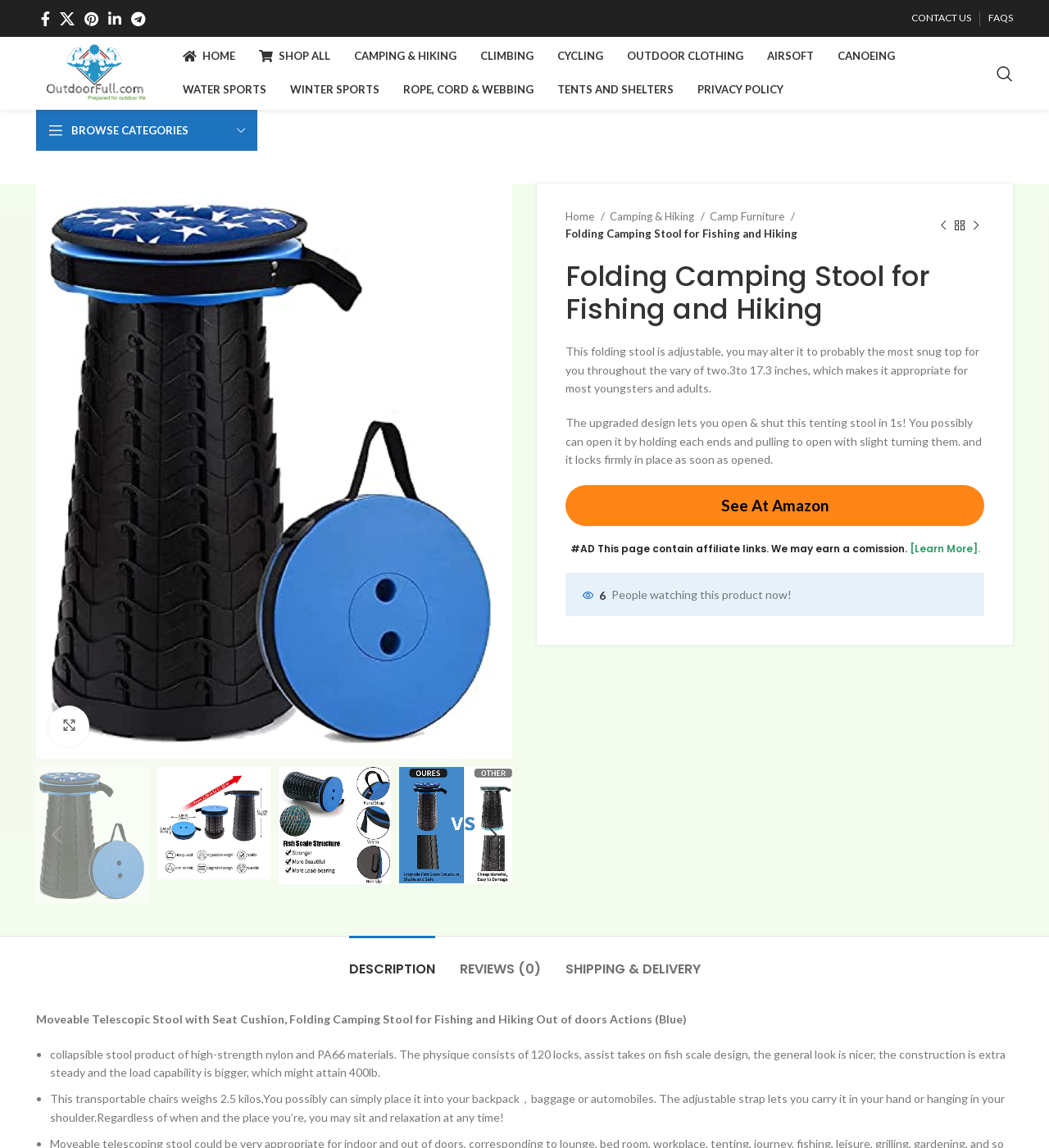Identify the bounding box coordinates of the clickable region to carry out the given instruction: "Search for products".

[0.942, 0.05, 0.973, 0.078]